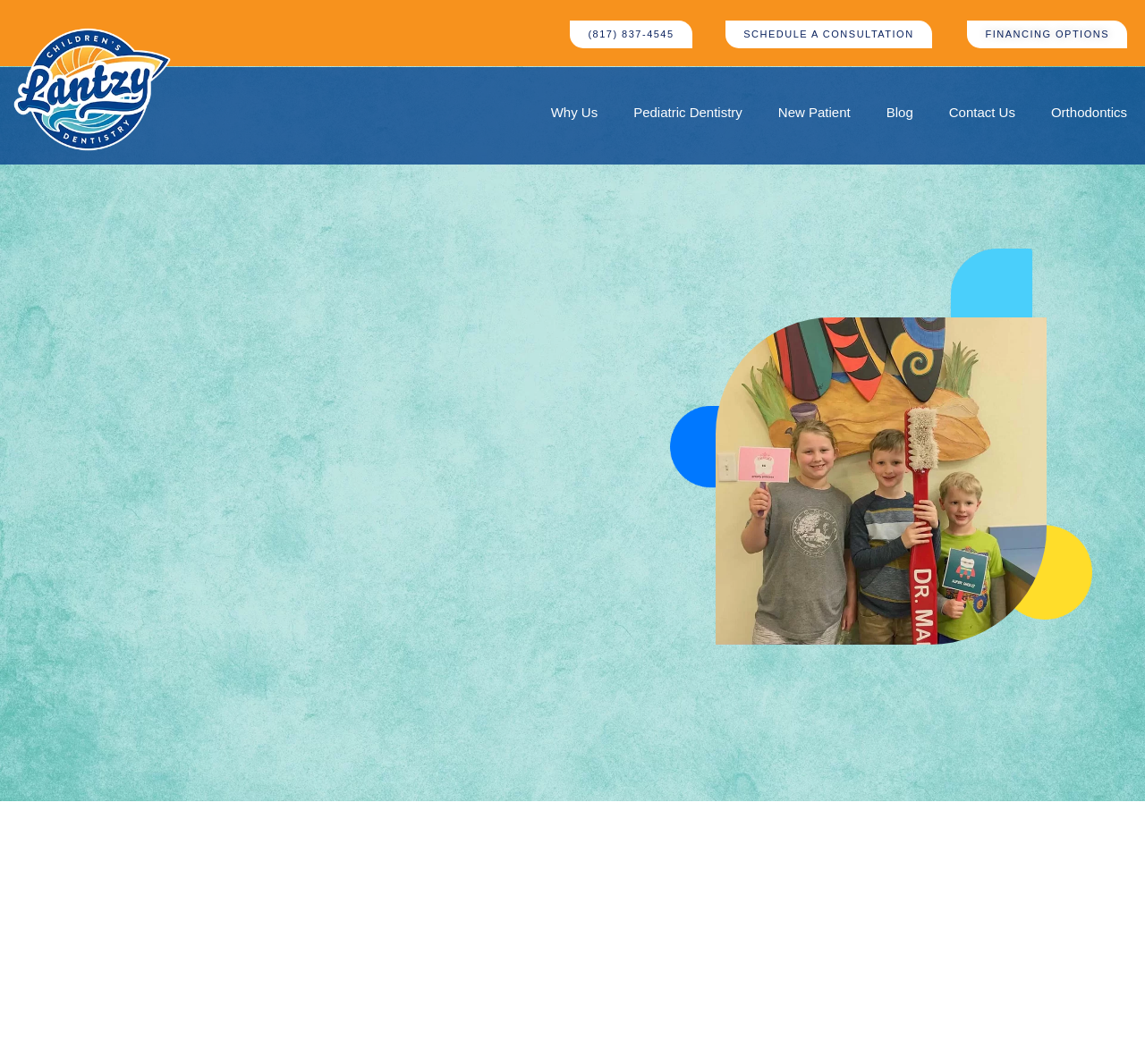Locate the coordinates of the bounding box for the clickable region that fulfills this instruction: "Contact the dentist".

[0.813, 0.087, 0.902, 0.125]